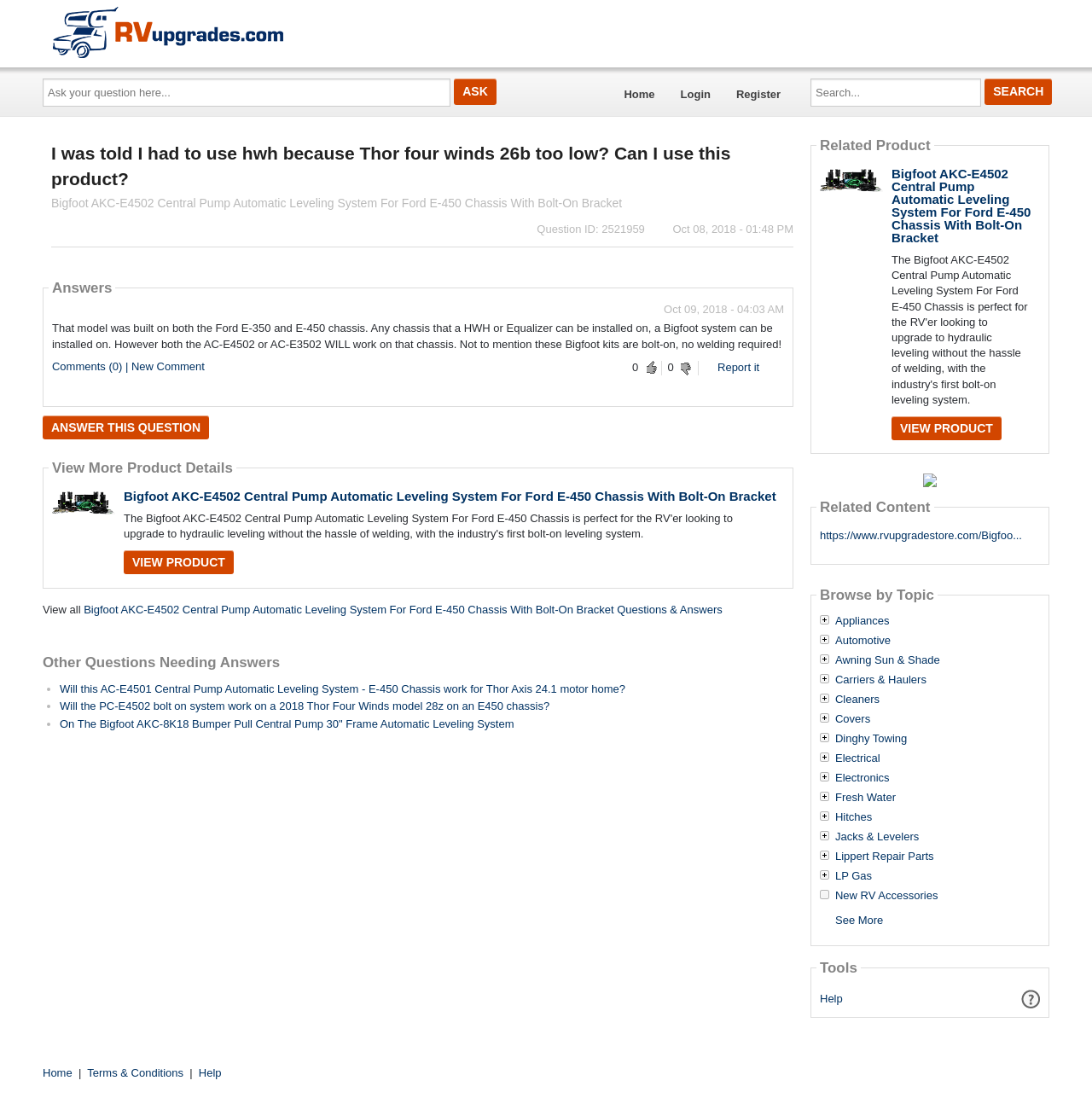What is the answer to the question about using Bigfoot system on Thor four winds 26b?
Give a comprehensive and detailed explanation for the question.

The answer to the question about using Bigfoot system on Thor four winds 26b is yes, it can be used. This is because the Bigfoot system can be installed on any chassis that a HWH or Equalizer can be installed on, and the Thor four winds 26b has an E-450 chassis, which is compatible with the Bigfoot system.